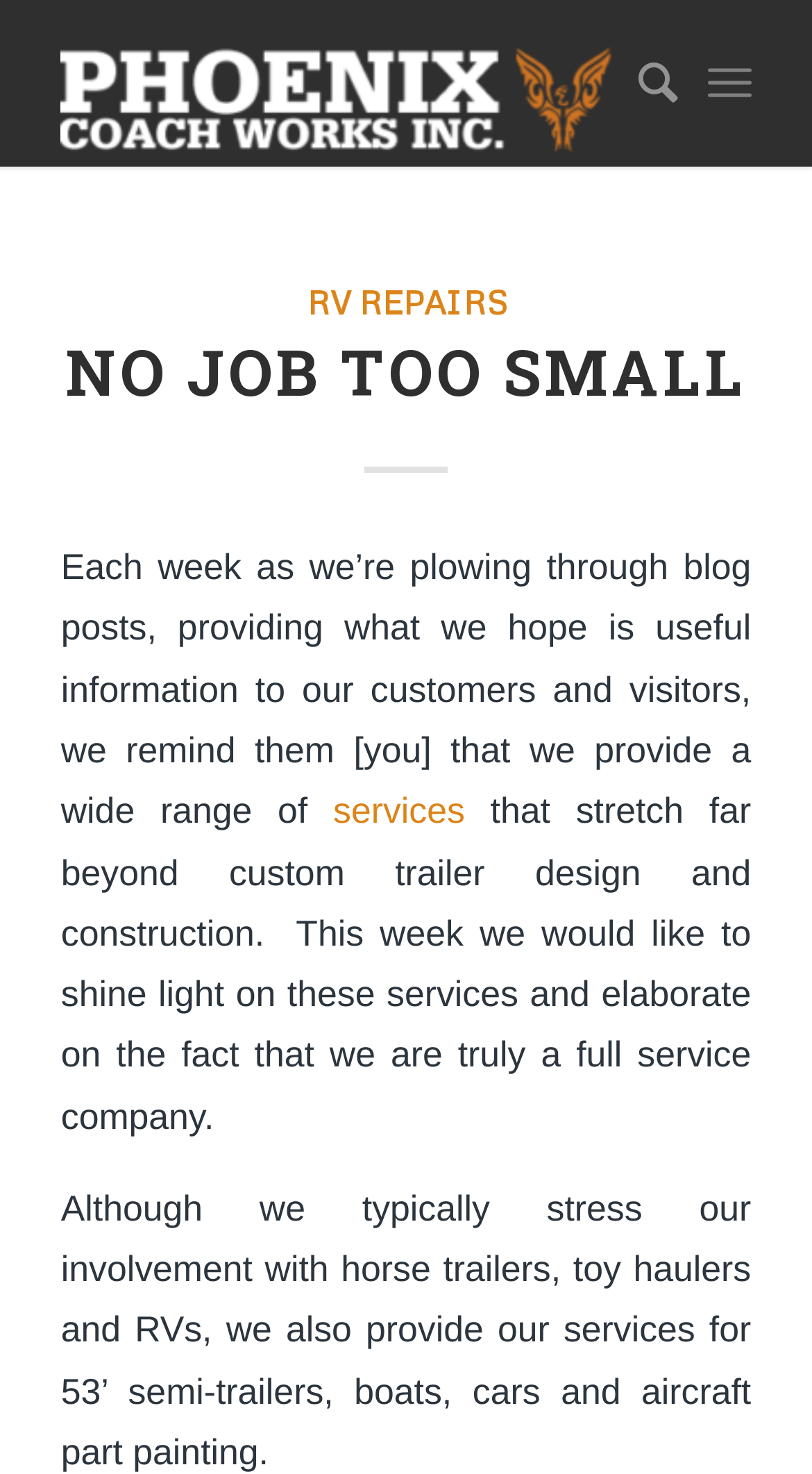What is the focus of the company's blog posts?
Please use the image to deliver a detailed and complete answer.

The webpage states that the company provides what they hope is useful information to their customers and visitors through their blog posts, indicating that the focus of their blog posts is to provide helpful information.